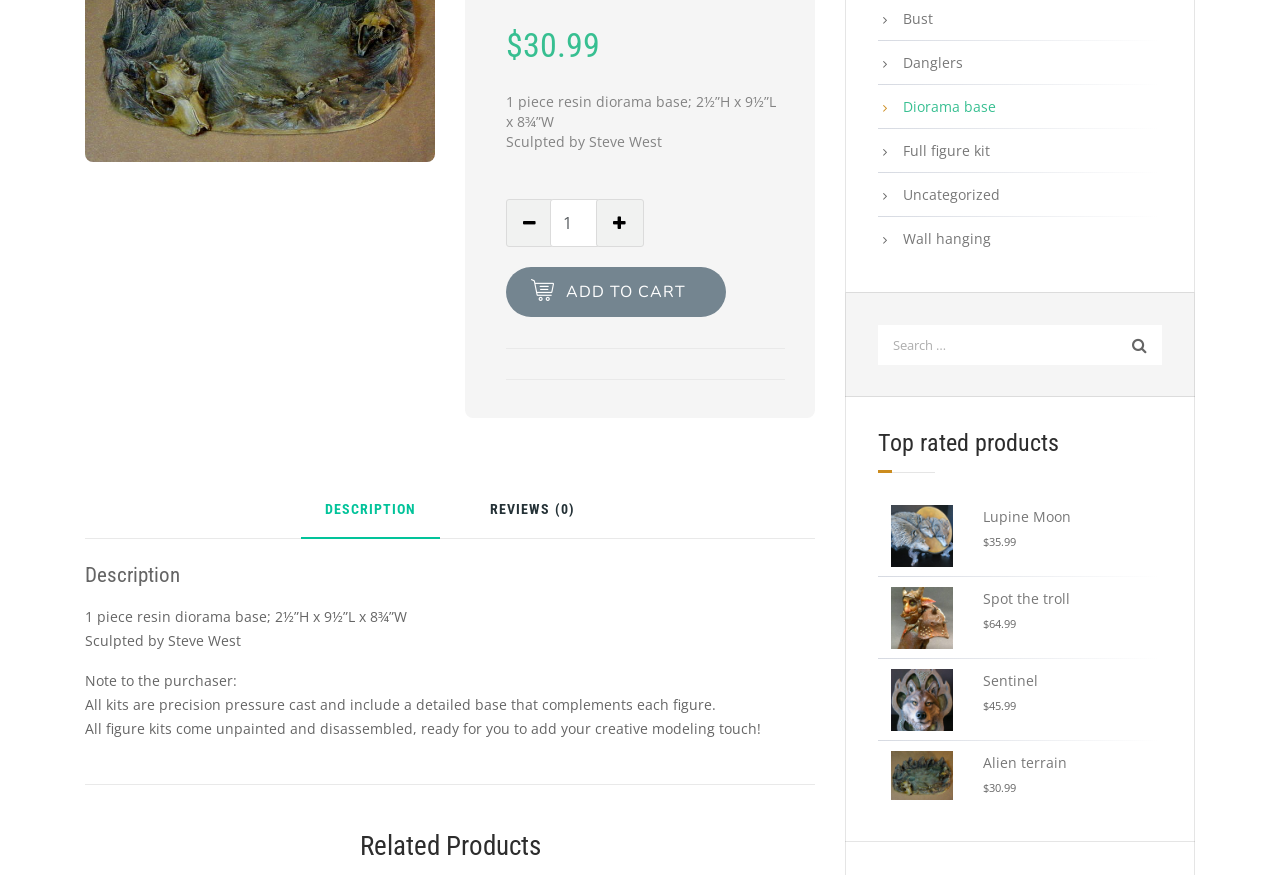Locate the bounding box for the described UI element: "parent_node: Alien terrain quantity". Ensure the coordinates are four float numbers between 0 and 1, formatted as [left, top, right, bottom].

[0.465, 0.228, 0.503, 0.282]